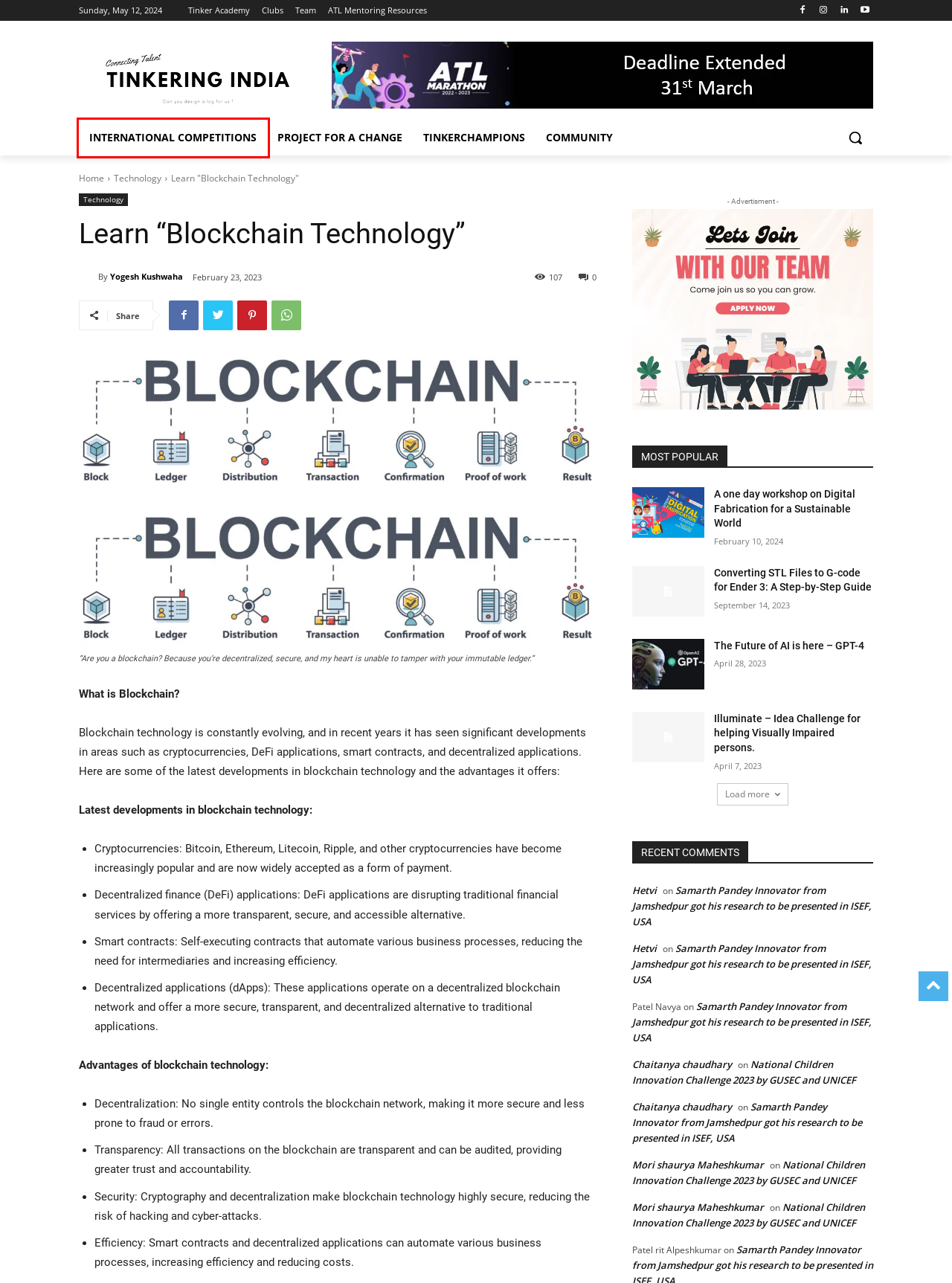Consider the screenshot of a webpage with a red bounding box around an element. Select the webpage description that best corresponds to the new page after clicking the element inside the red bounding box. Here are the candidates:
A. Converting STL Files to G-code for Ender 3: A Step-by-Step Guide - Tinkering India
B. International Competitions - Tinkering India
C. National Children Innovation Challenge 2023 by GUSEC and UNICEF - Tinkering India
D. Project for a change - Tinkering India
E. Team - Tinkering India
F. Community - Tinkering India
G. The Future of AI is here – GPT-4 - Tinkering India
H. Home - Tinkering India

B